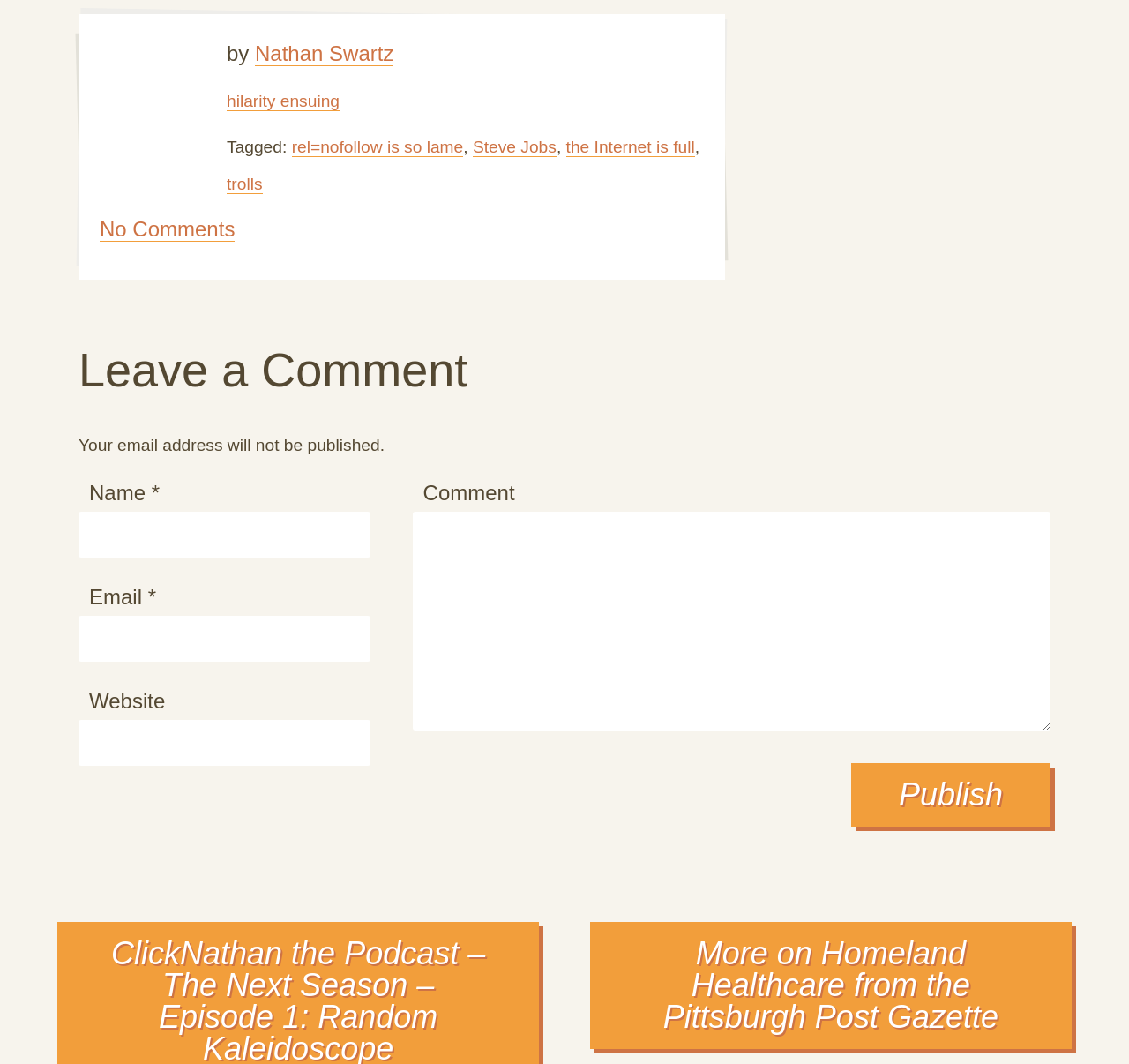Please provide the bounding box coordinates for the element that needs to be clicked to perform the instruction: "read more on Homeland Healthcare". The coordinates must consist of four float numbers between 0 and 1, formatted as [left, top, right, bottom].

[0.522, 0.866, 0.949, 0.986]